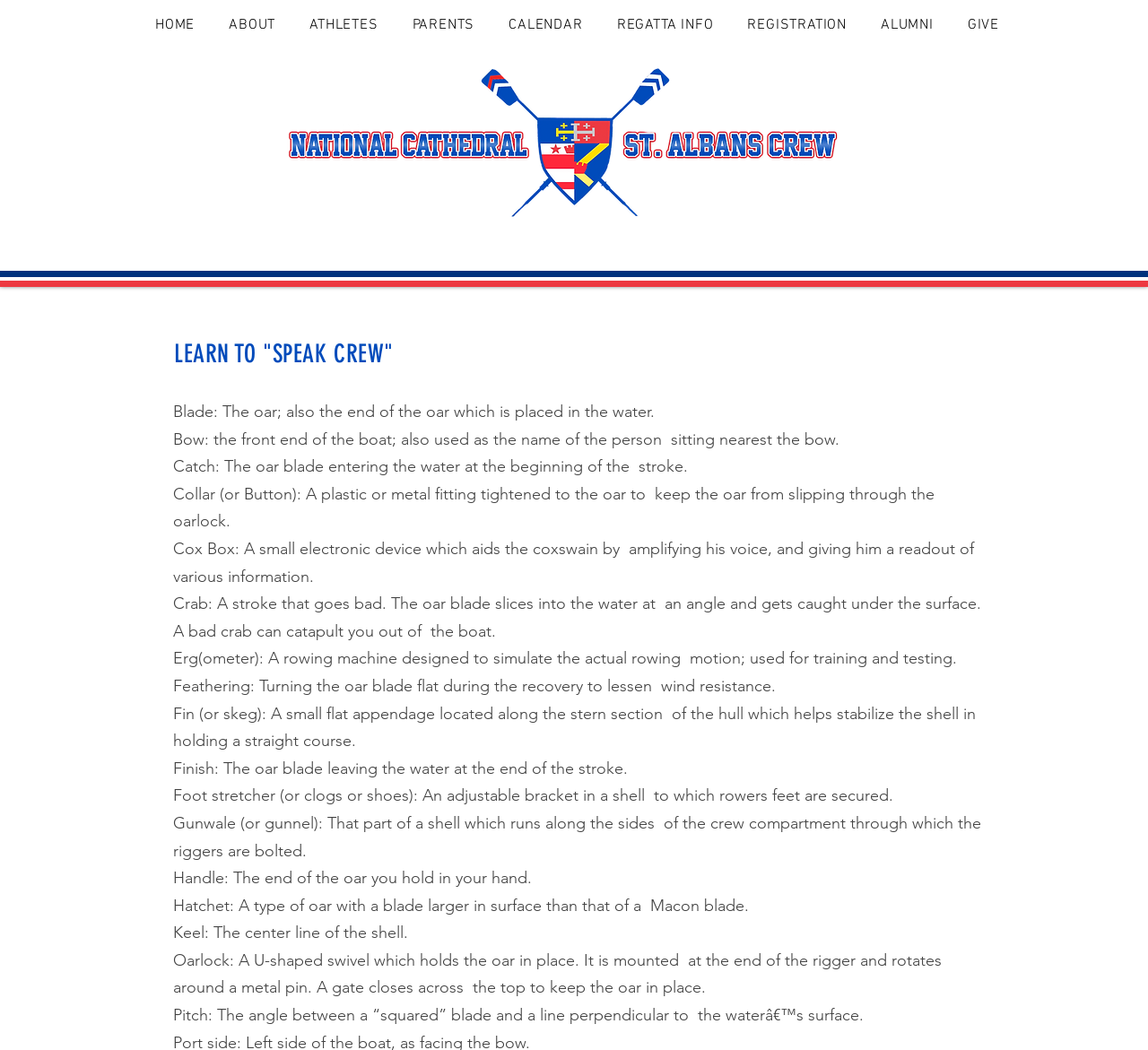Please predict the bounding box coordinates of the element's region where a click is necessary to complete the following instruction: "View LEARN TO 'SPEAK CREW' heading". The coordinates should be represented by four float numbers between 0 and 1, i.e., [left, top, right, bottom].

[0.152, 0.325, 0.47, 0.349]